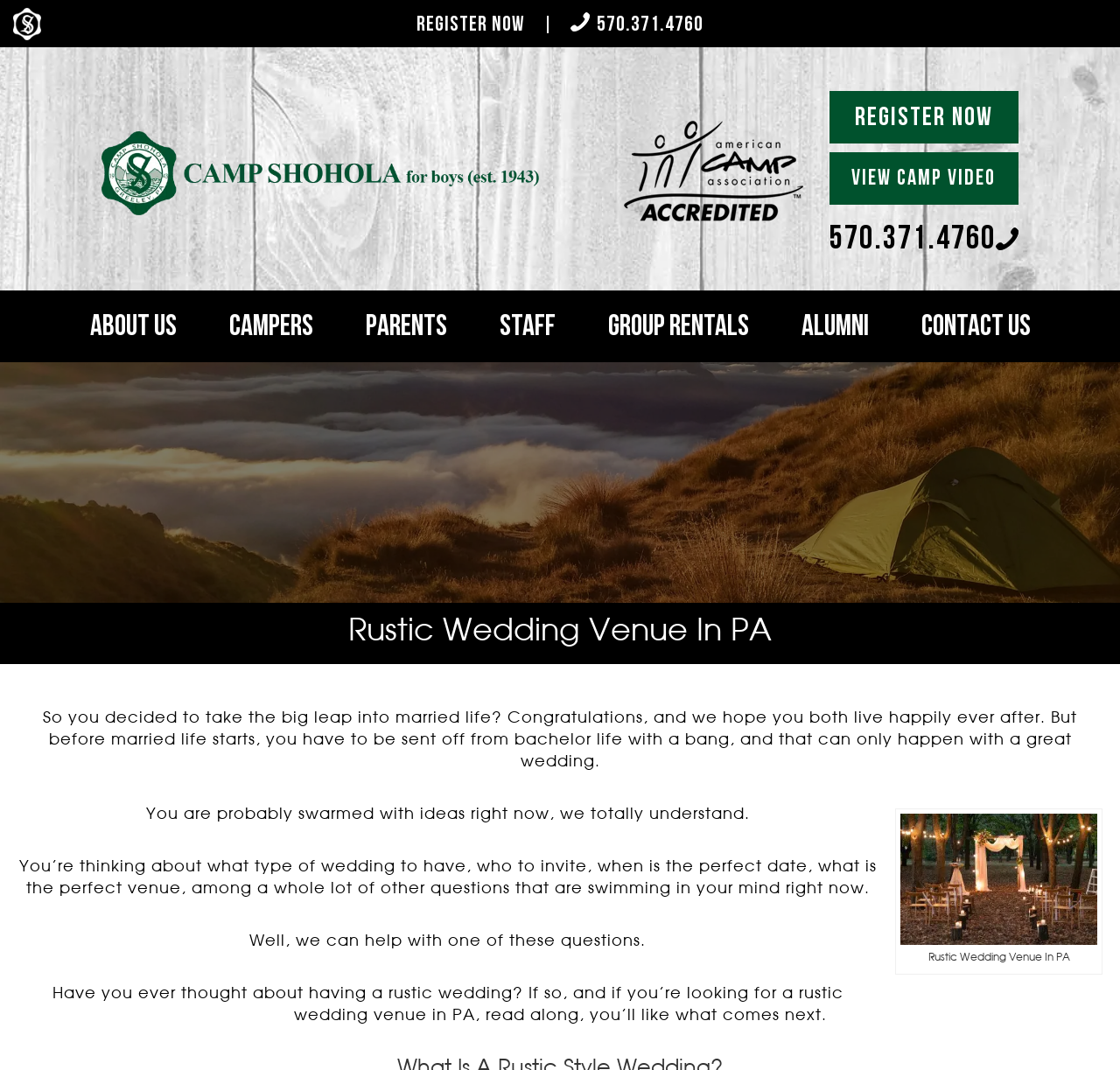Please find the bounding box coordinates of the clickable region needed to complete the following instruction: "View the camp video". The bounding box coordinates must consist of four float numbers between 0 and 1, i.e., [left, top, right, bottom].

[0.74, 0.142, 0.909, 0.191]